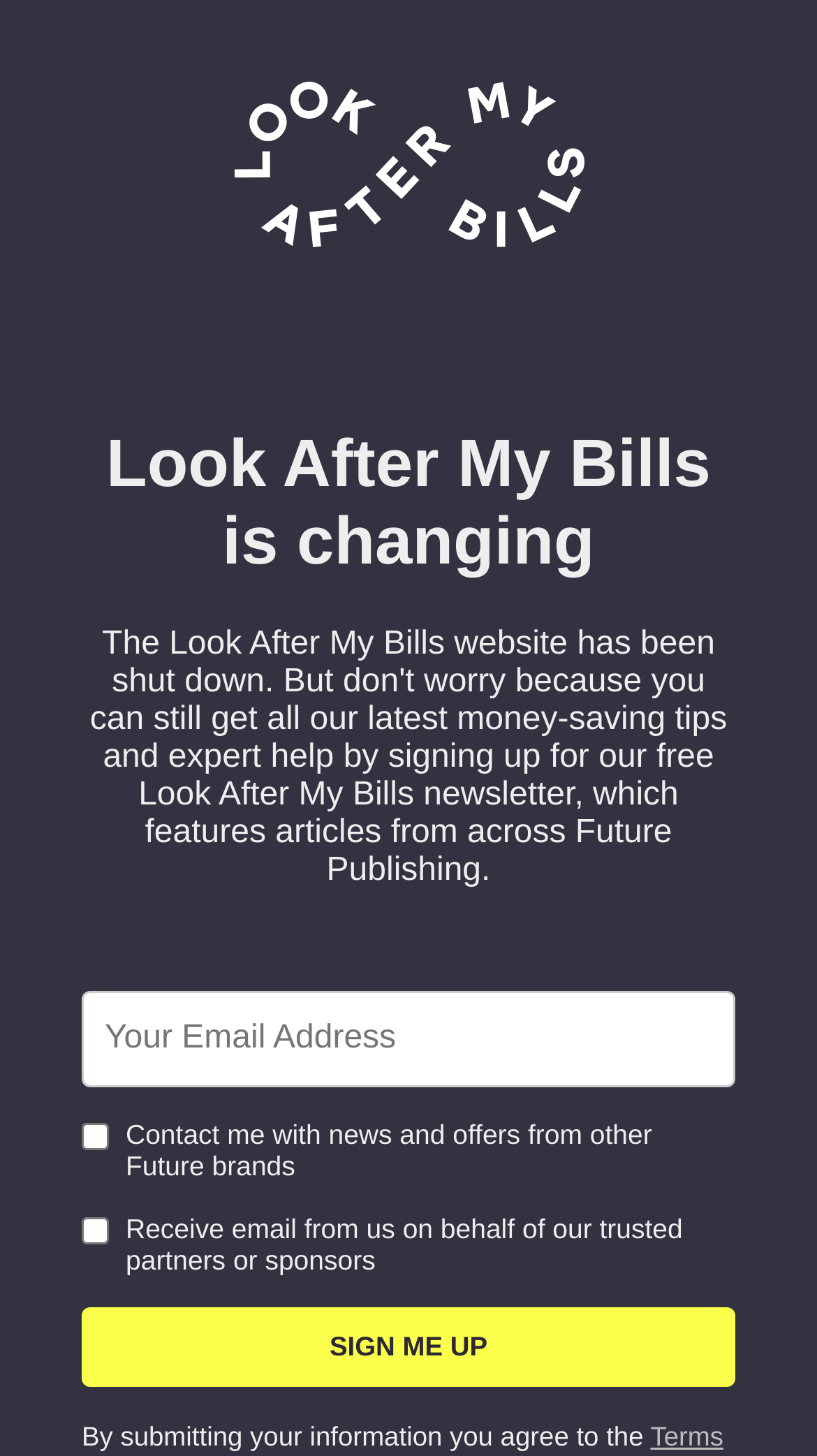Please provide a detailed answer to the question below based on the screenshot: 
How many checkboxes are there?

There are two checkboxes on the webpage, one for 'Contact me with news and offers from other Future brands' and another for 'Receive email from us on behalf of our trusted partners or sponsors'.